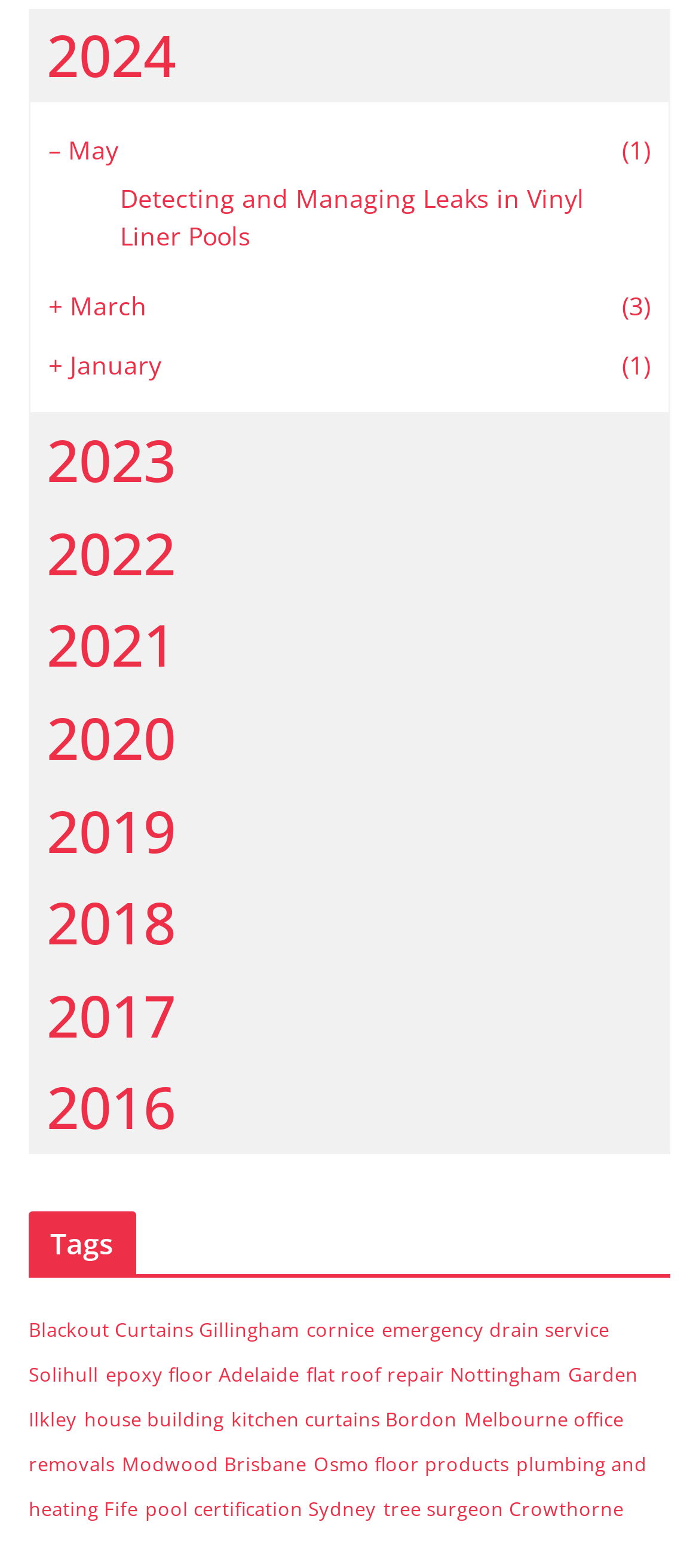Find the bounding box coordinates of the element you need to click on to perform this action: 'Explore Blackout Curtains Gillingham'. The coordinates should be represented by four float values between 0 and 1, in the format [left, top, right, bottom].

[0.041, 0.84, 0.428, 0.856]